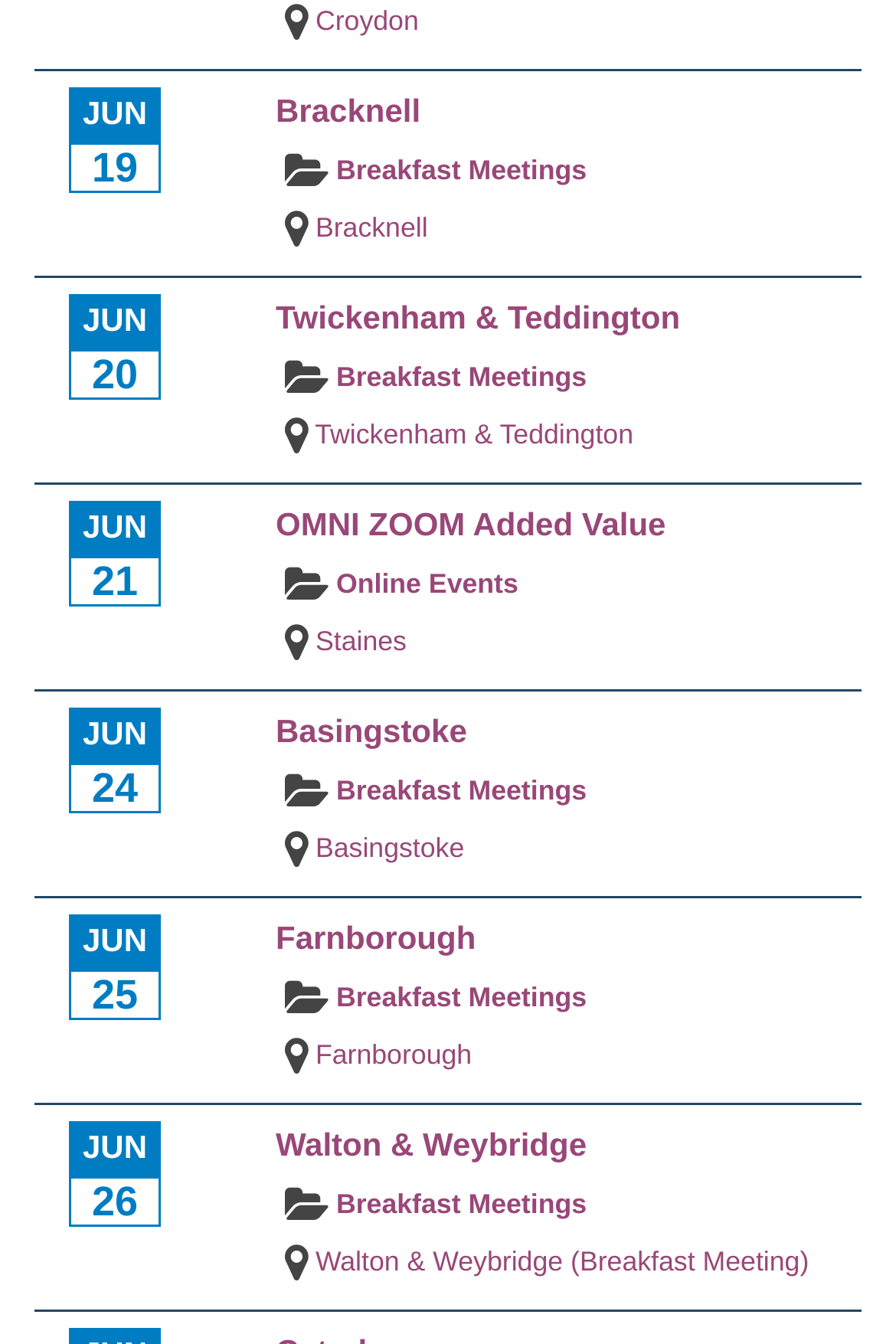What type of event is happening on June 26? Based on the screenshot, please respond with a single word or phrase.

Breakfast Meetings